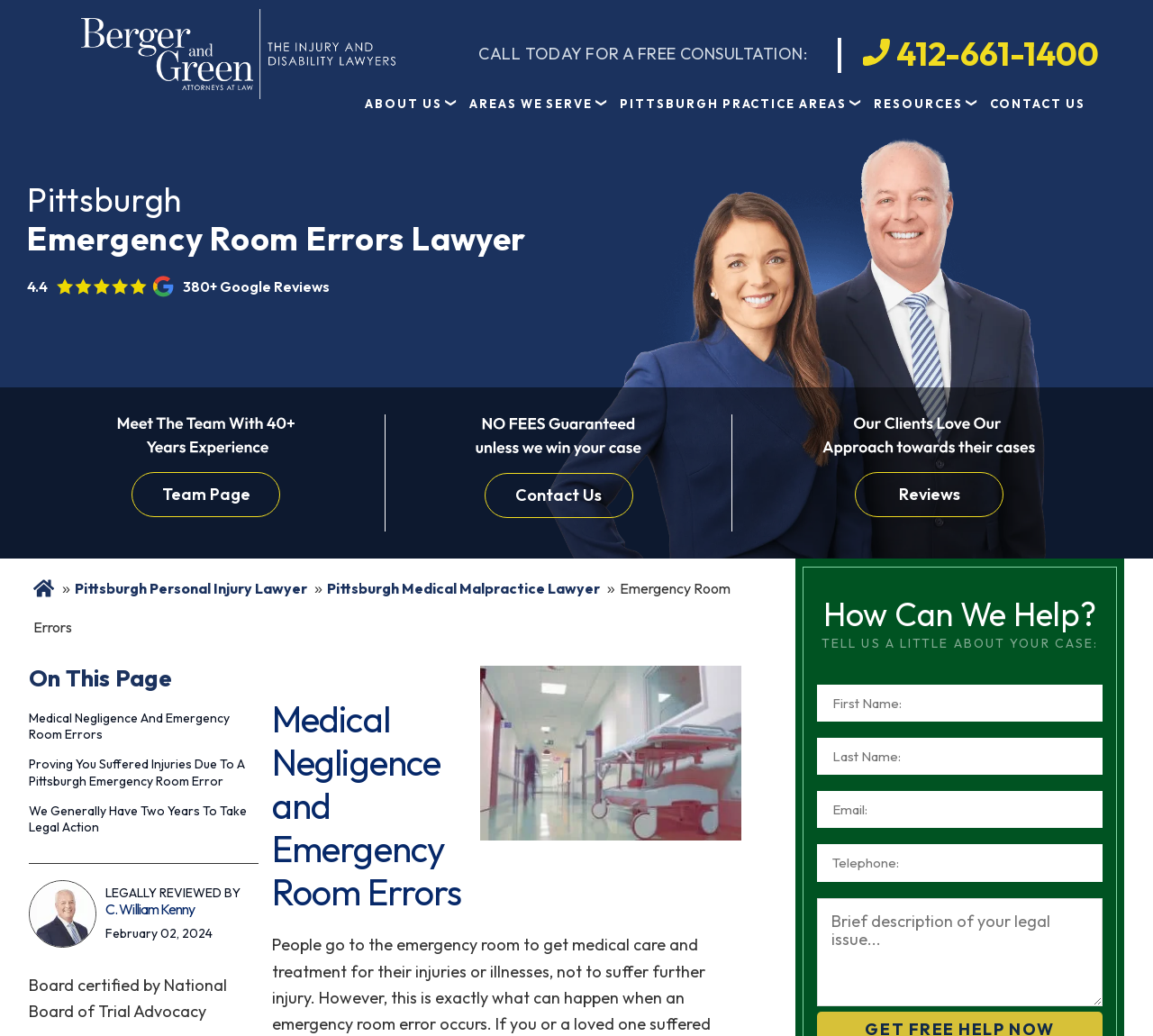Determine the bounding box coordinates of the section I need to click to execute the following instruction: "Navigate to ABOUT US". Provide the coordinates as four float numbers between 0 and 1, i.e., [left, top, right, bottom].

[0.305, 0.084, 0.395, 0.117]